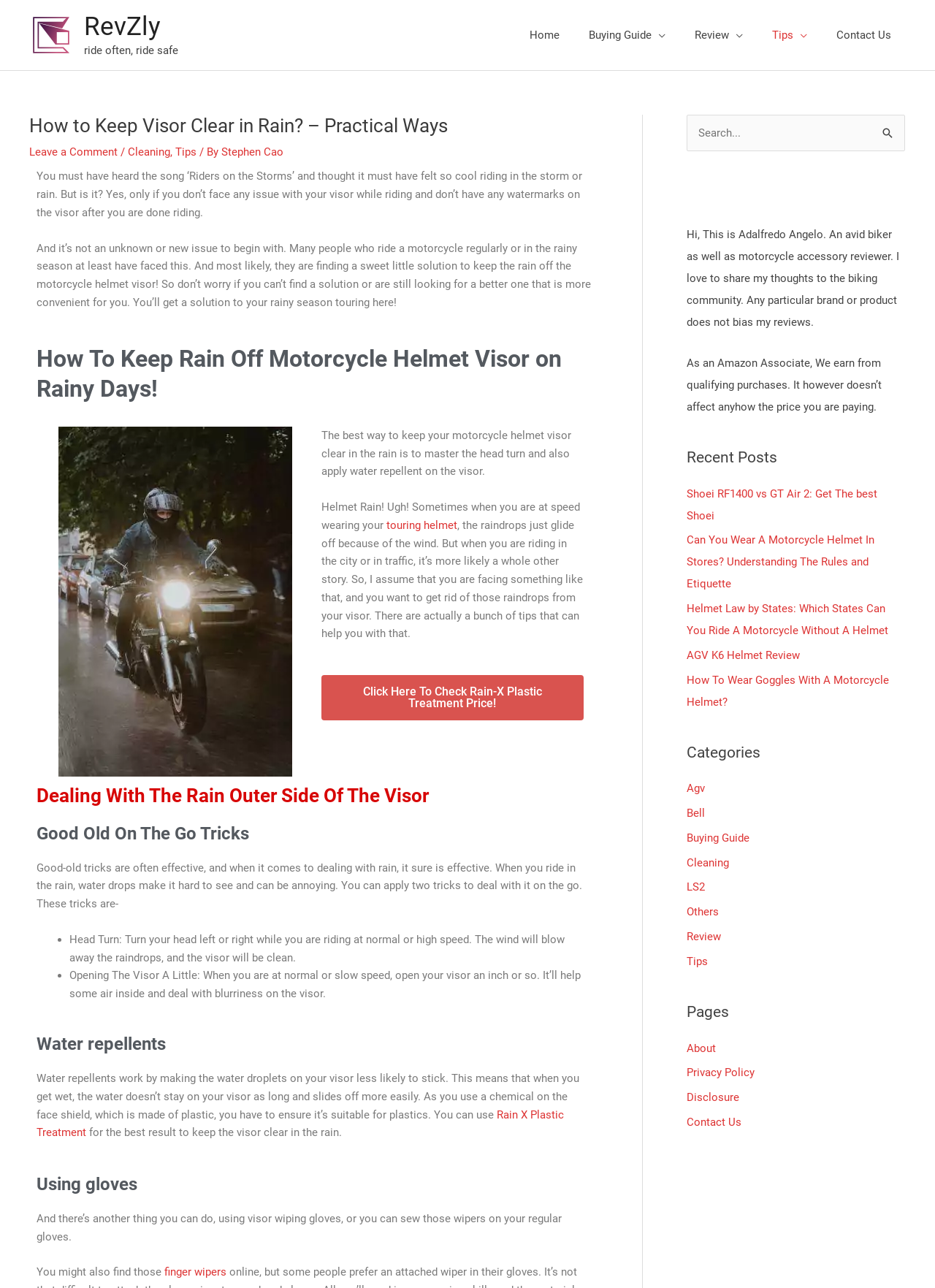Provide the bounding box coordinates in the format (top-left x, top-left y, bottom-right x, bottom-right y). All values are floating point numbers between 0 and 1. Determine the bounding box coordinate of the UI element described as: Leave a Comment

[0.031, 0.113, 0.126, 0.123]